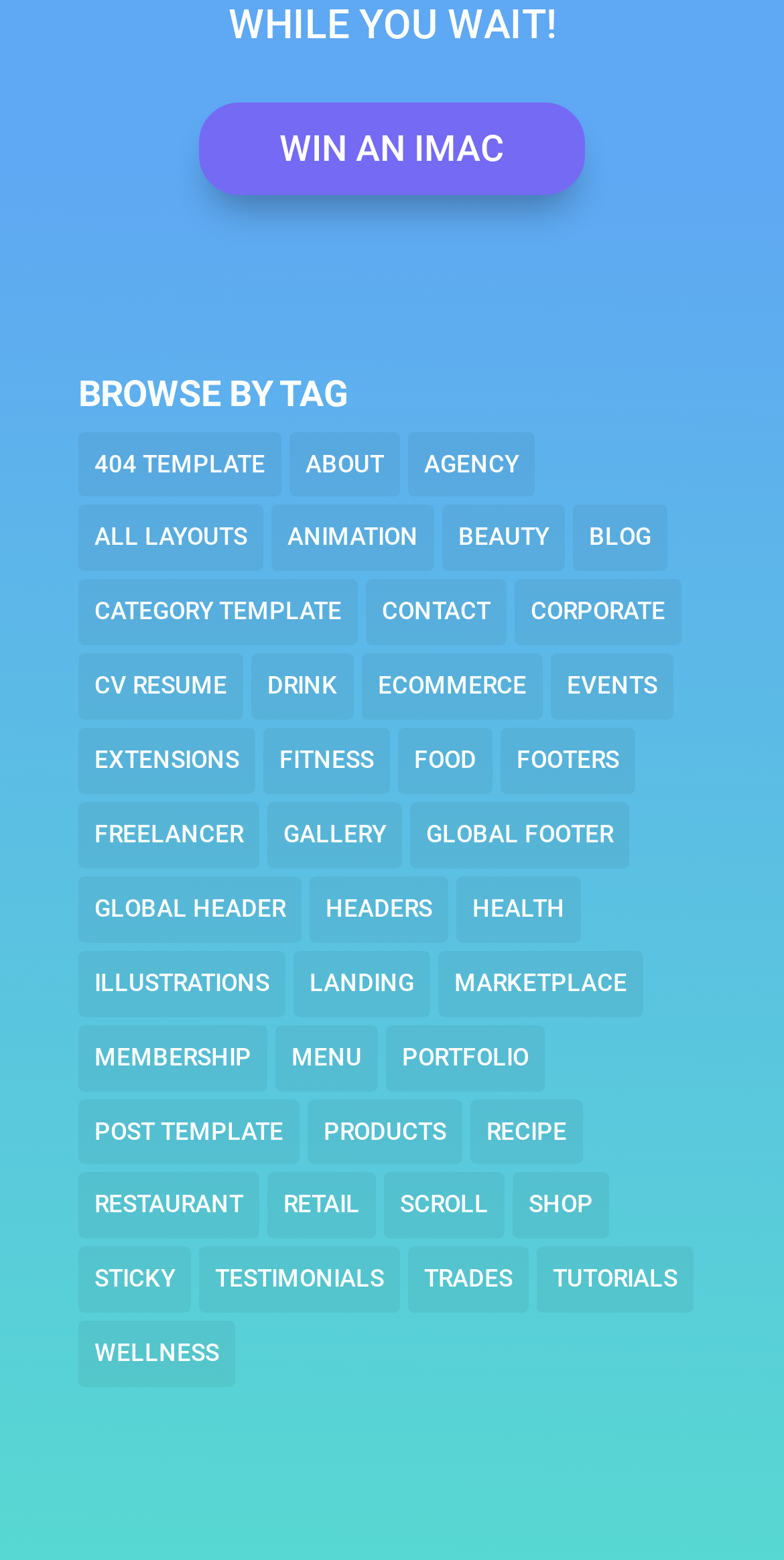Find the bounding box coordinates of the clickable region needed to perform the following instruction: "View 404 template". The coordinates should be provided as four float numbers between 0 and 1, i.e., [left, top, right, bottom].

[0.1, 0.277, 0.359, 0.319]